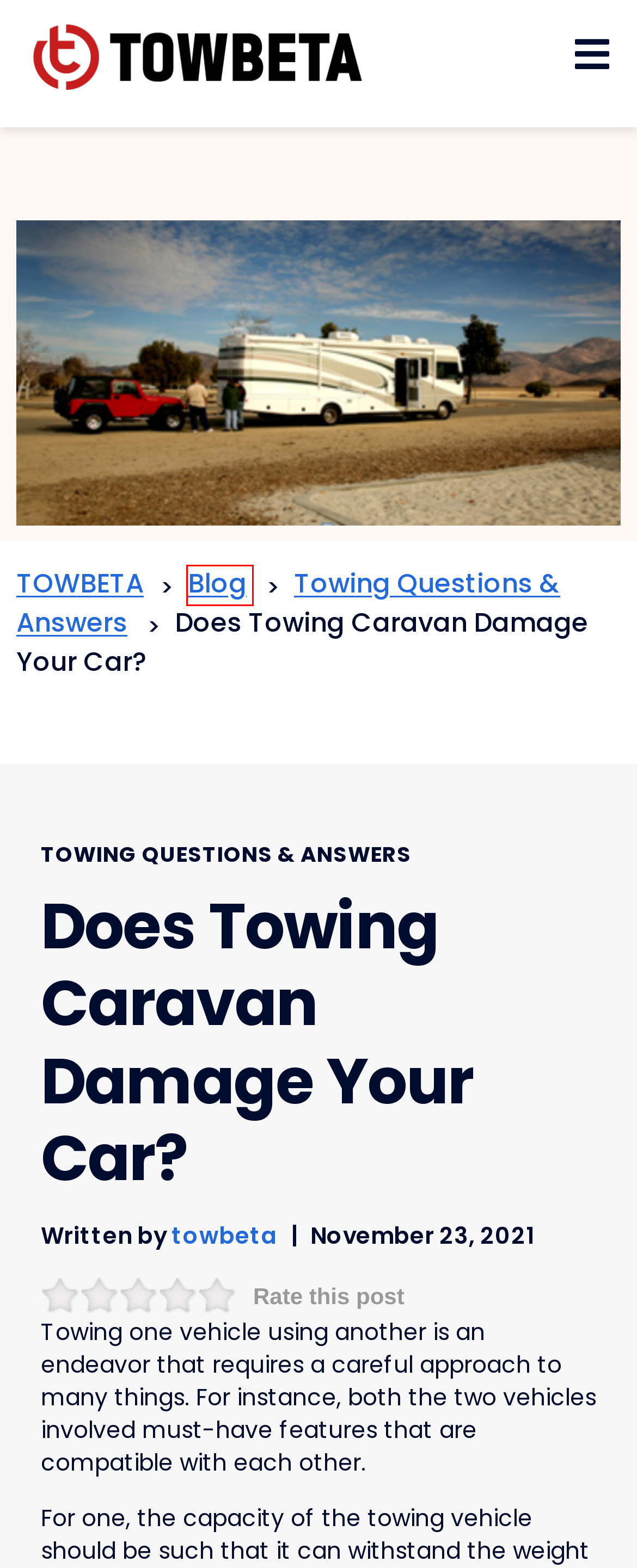Given a webpage screenshot with a red bounding box around a particular element, identify the best description of the new webpage that will appear after clicking on the element inside the red bounding box. Here are the candidates:
A. Deals – TOWBETA
B. Blog - TOWBETA
C. Electronics – TOWBETA
D. Valentine’s Day Gifts To Make The Day Memorable - TOWBETA
E. Home Page - TOWBETA
F. towbeta - TOWBETA
G. Best Things to Buy - TOWBETA
H. Towing Questions & Answers - TOWBETA

B